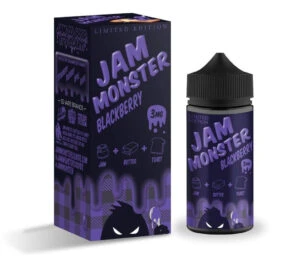Explain the image in a detailed way.

The image features a bottle of "Jam Monster Blackberry" e-liquid, showcased alongside its attractively designed packaging. The bottle is prominently cylindrical with a black cap, adorned with playful graphics and a vibrant purple background that highlights the brand name "JAM MONSTER" in bold, eye-catching letters. Below the brand name, the flavor "BLACKBERRY" is also displayed prominently. The packaging features illustrations that evoke a sense of fun and nostalgia, depicting toast and a cartoonish character that adds a whimsical touch.

This limited edition e-liquid is marketed in a 3MG nicotine strength, indicating a moderate level suitable for various vaping preferences. The overall aesthetic appeals to vaping enthusiasts looking for a rich and flavorful experience, as suggested by the enticing blend of blackberry jam highlighted in the product's description. This image captures not only the product but also the premium feel of the Jam Monster brand, encouraging customers to indulge in this delightful vaping option.